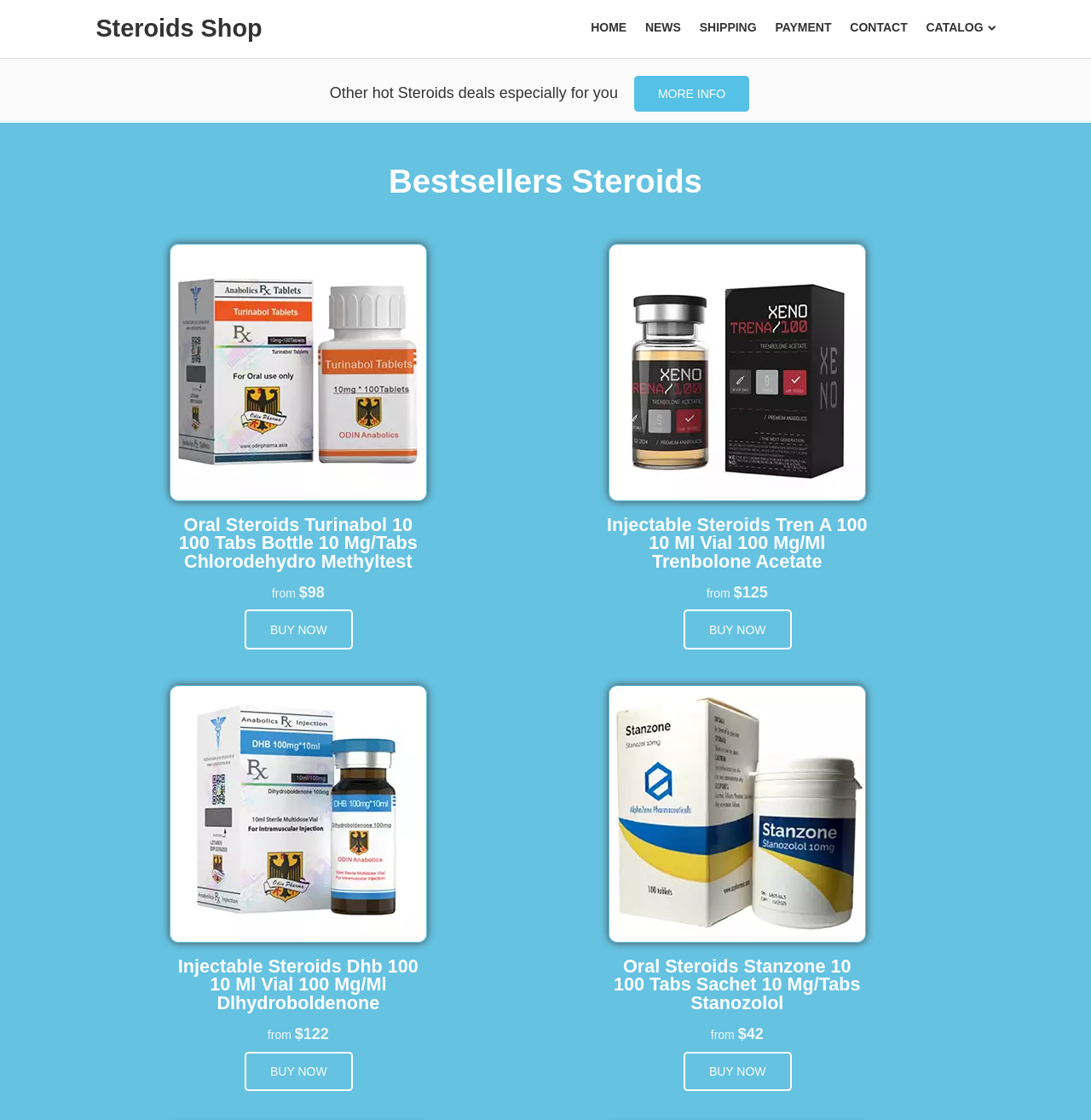Provide a brief response to the question below using a single word or phrase: 
How many products are displayed on the webpage?

4